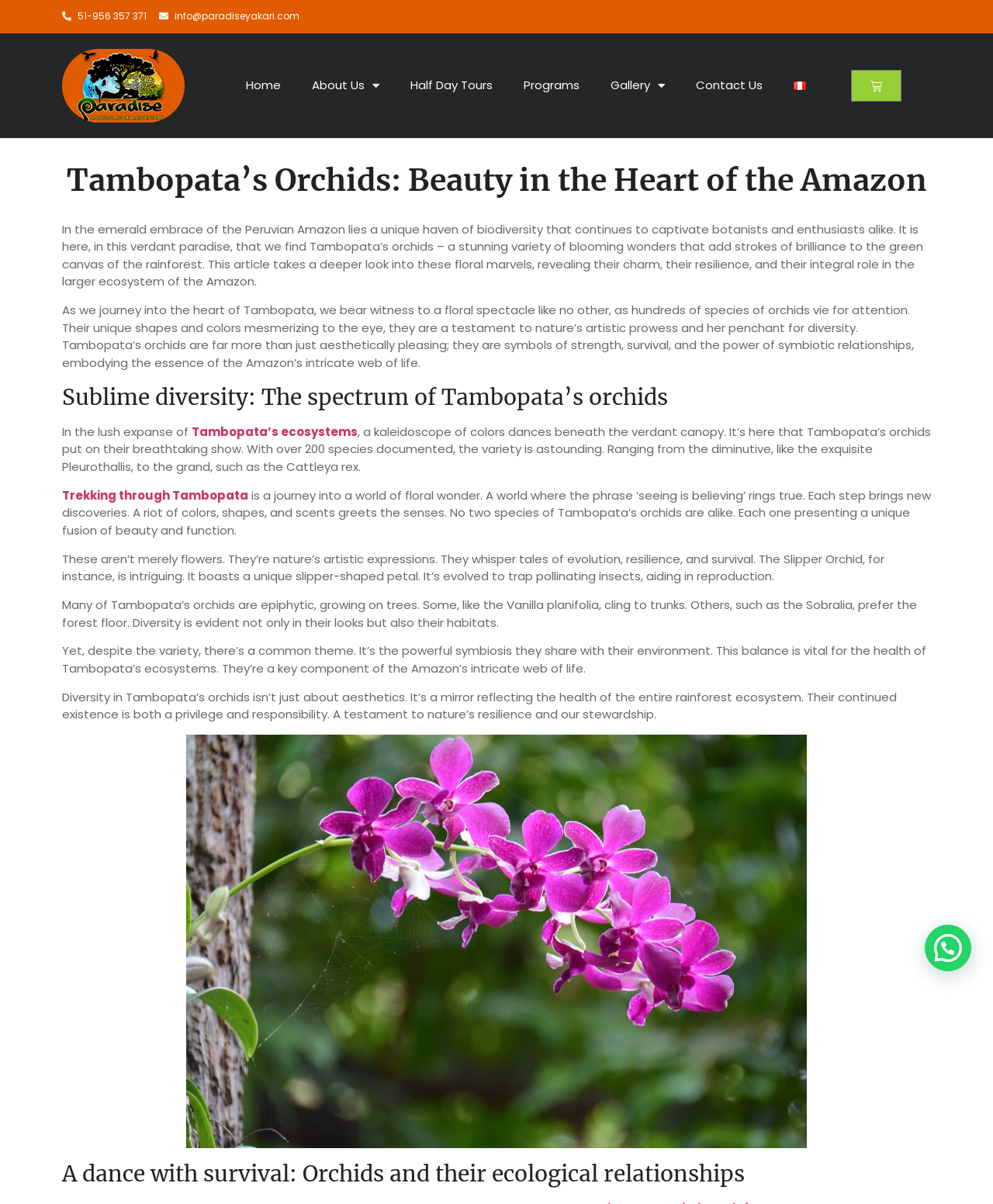Please determine the bounding box coordinates of the element to click in order to execute the following instruction: "Open the 'Half Day Tours' page". The coordinates should be four float numbers between 0 and 1, specified as [left, top, right, bottom].

[0.397, 0.056, 0.511, 0.086]